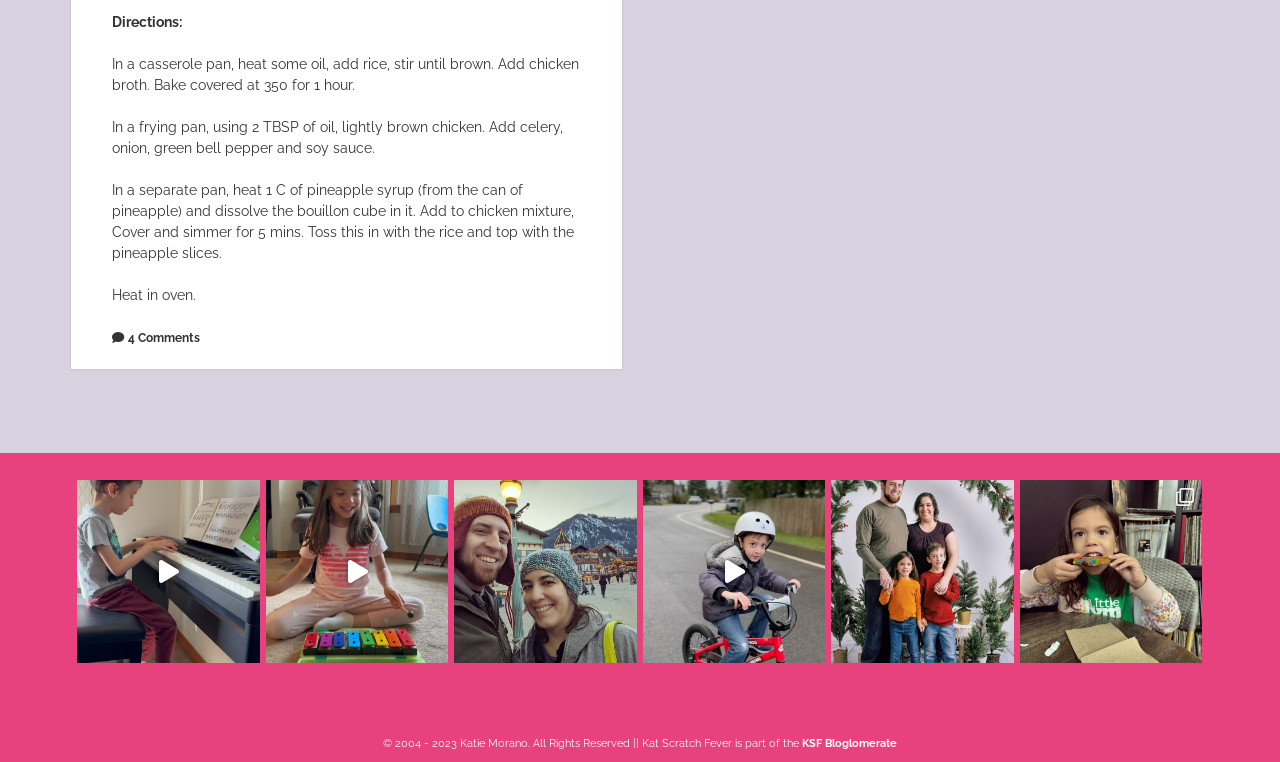Please determine the bounding box coordinates of the element's region to click for the following instruction: "Read recipe instructions".

[0.088, 0.019, 0.143, 0.04]